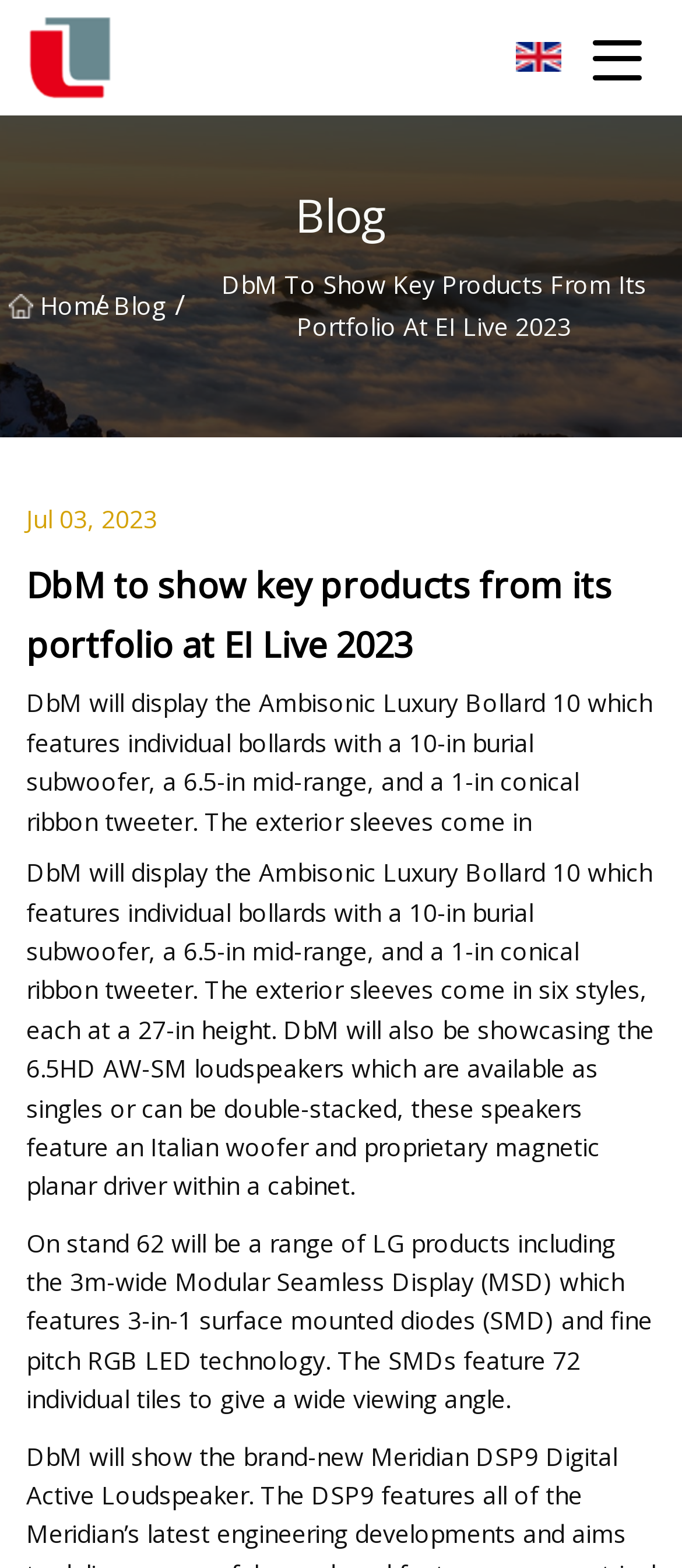How many products will DbM display at the event?
Based on the image, answer the question with as much detail as possible.

From the webpage content, we can see that DbM will display the Ambisonic Luxury Bollard 10, the 6.5HD AW-SM loudspeakers, and a range of LG products including the Modular Seamless Display (MSD). Therefore, the answer is at least 3.